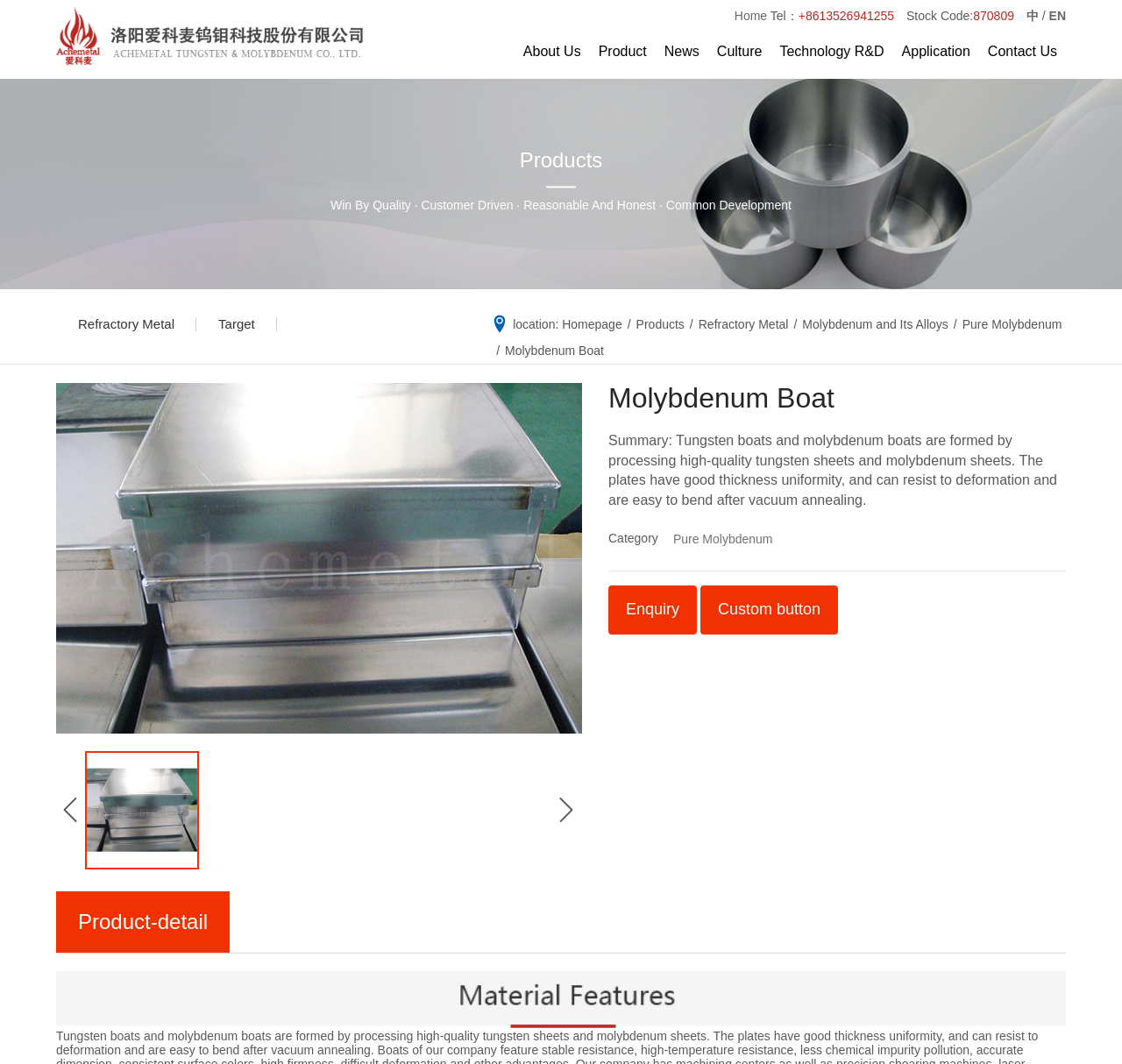Describe every aspect of the webpage in a detailed manner.

This webpage is about Achemetal Tungsten & Molybdenum Co., Ltd, a company that specializes in tungsten and molybdenum products. At the top of the page, there is a heading with the company name, accompanied by two images of the company logo. Below the heading, there is a navigation menu with links to different sections of the website, including "Home", "About Us", "Product", "News", "Culture", "Technology R&D", "Application", and "Contact Us".

To the right of the navigation menu, there is a section with the company's contact information, including a phone number and stock code. Below this section, there is a language selection menu with options for Chinese and English.

The main content of the page is divided into two columns. The left column has a heading "Products" and a list of links to different product categories, including "Refractory Metal", "Target", and "Molybdenum and Its Alloys". The right column has a heading "Molybdenum Boat" and a brief summary of the product, which is formed by processing high-quality tungsten sheets and molybdenum sheets. The summary is followed by a category section and links to related products, including "Pure Molybdenum".

There are several images on the page, including the company logo, product images, and a background image. The images are scattered throughout the page, with some appearing above or below the text content. At the bottom of the page, there is a section with a heading "Product-detail" and an image of the company logo.

Overall, the webpage has a simple and organized layout, with clear headings and concise text. The use of images and links helps to break up the text and make the page more visually appealing.